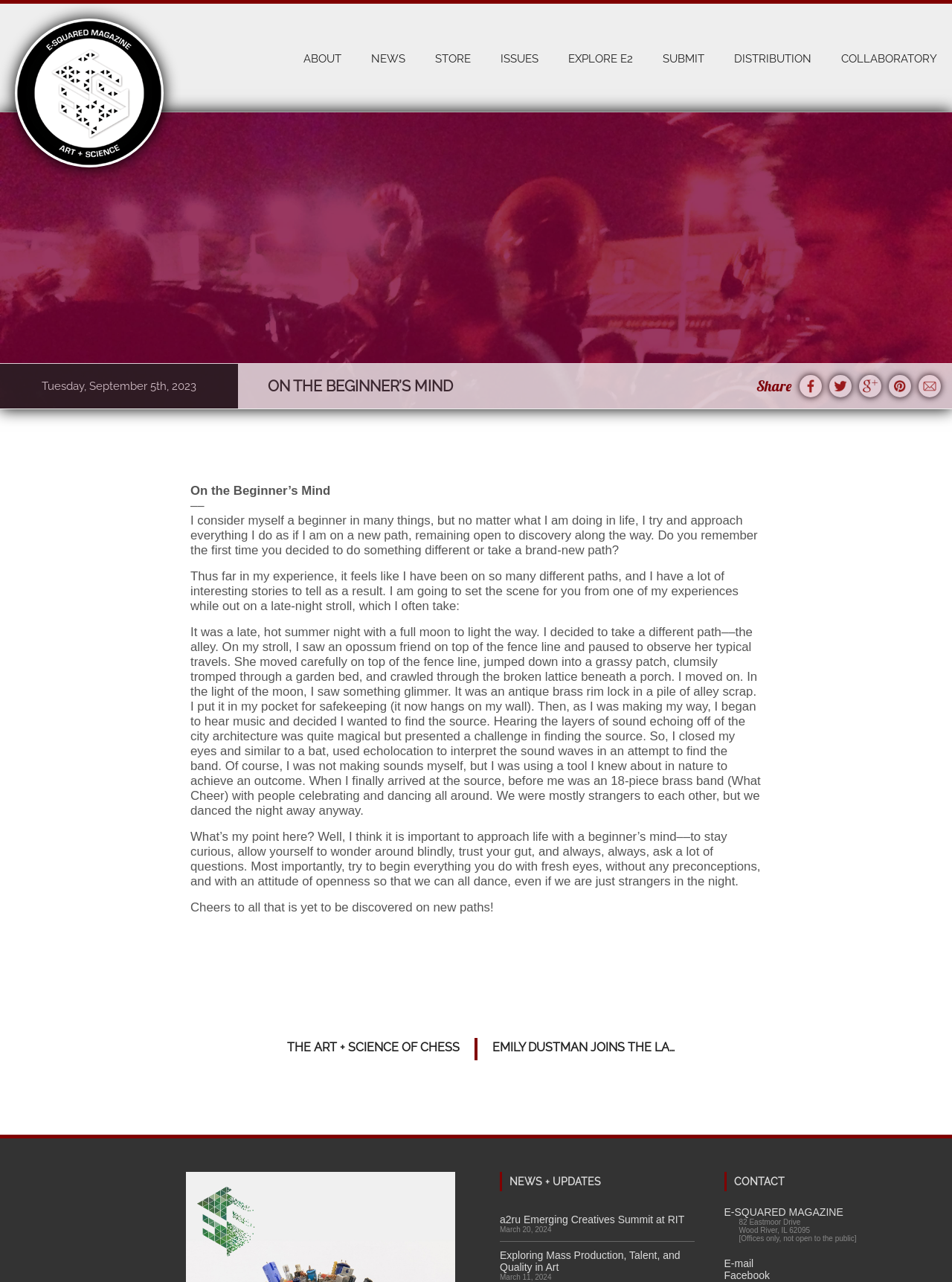Identify the bounding box coordinates of the region I need to click to complete this instruction: "View the ABOUT page".

None